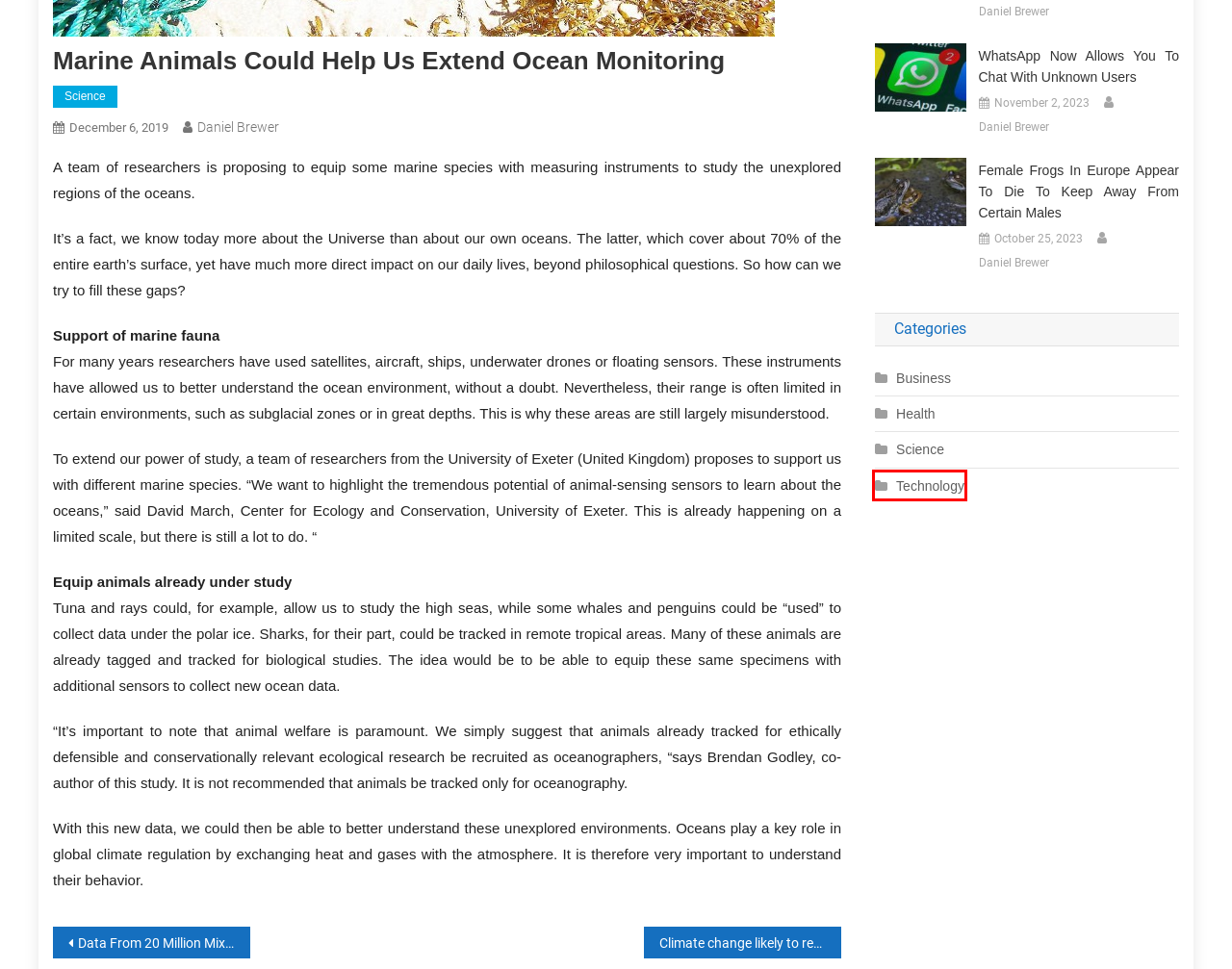You’re provided with a screenshot of a webpage that has a red bounding box around an element. Choose the best matching webpage description for the new page after clicking the element in the red box. The options are:
A. Health - Daily Research News
B. Data From 20 Million Mixcloud Users On The Dark Web For Sale
C. Daniel Brewer, Author at Daily Research News
D. WhatsApp now allows you to chat with unknown users - Daily Research News
E. Technology - Daily Research News
F. Climate change likely to reach point of no return, UN Secretary-General warns
G. Female frogs in Europe appear to die to keep away from certain males - Daily Research News
H. 162 countries and millions of young people on strike for climate

E